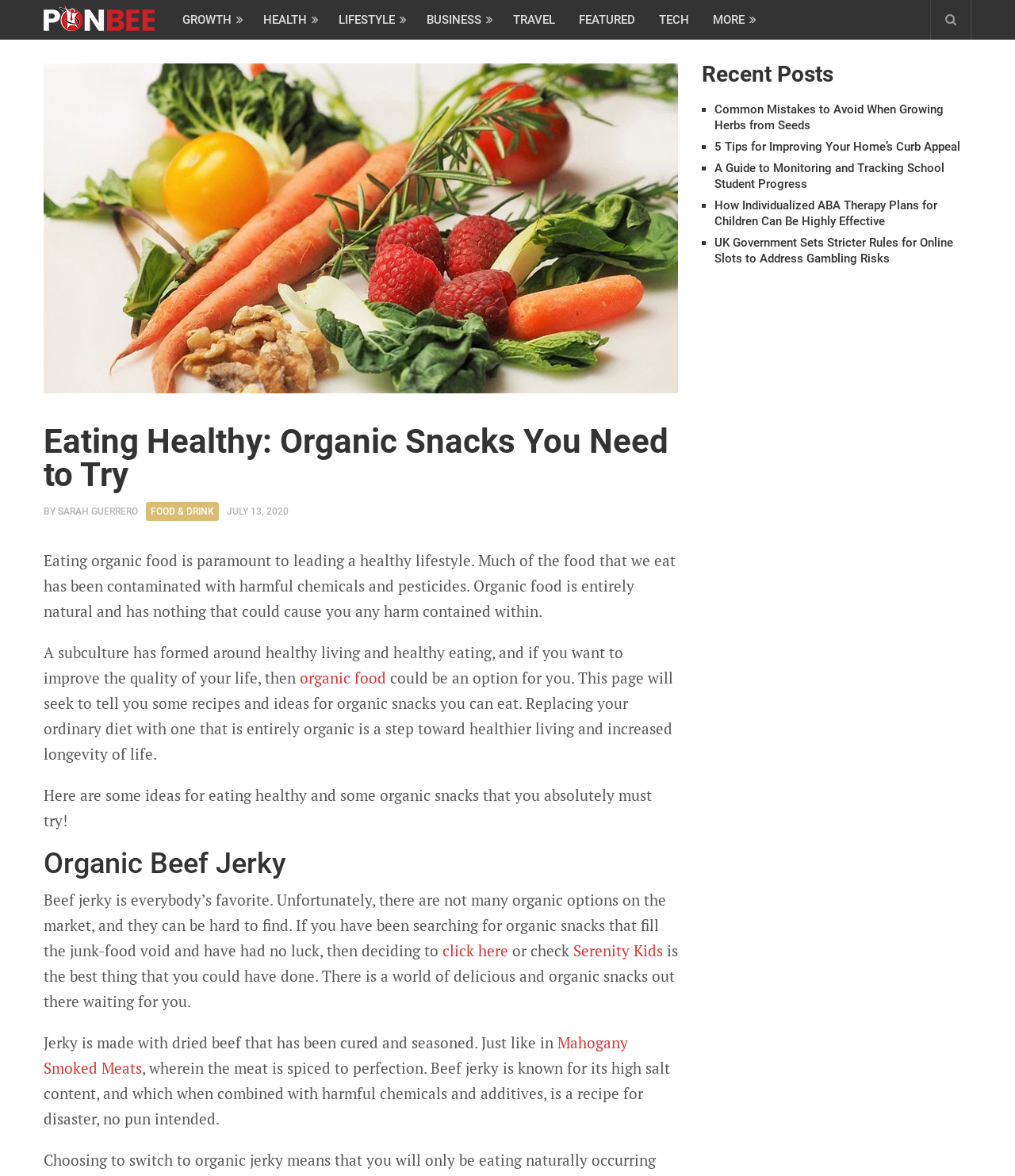Identify the bounding box coordinates of the region that should be clicked to execute the following instruction: "Visit the 'Serenity Kids' website".

[0.565, 0.8, 0.653, 0.817]